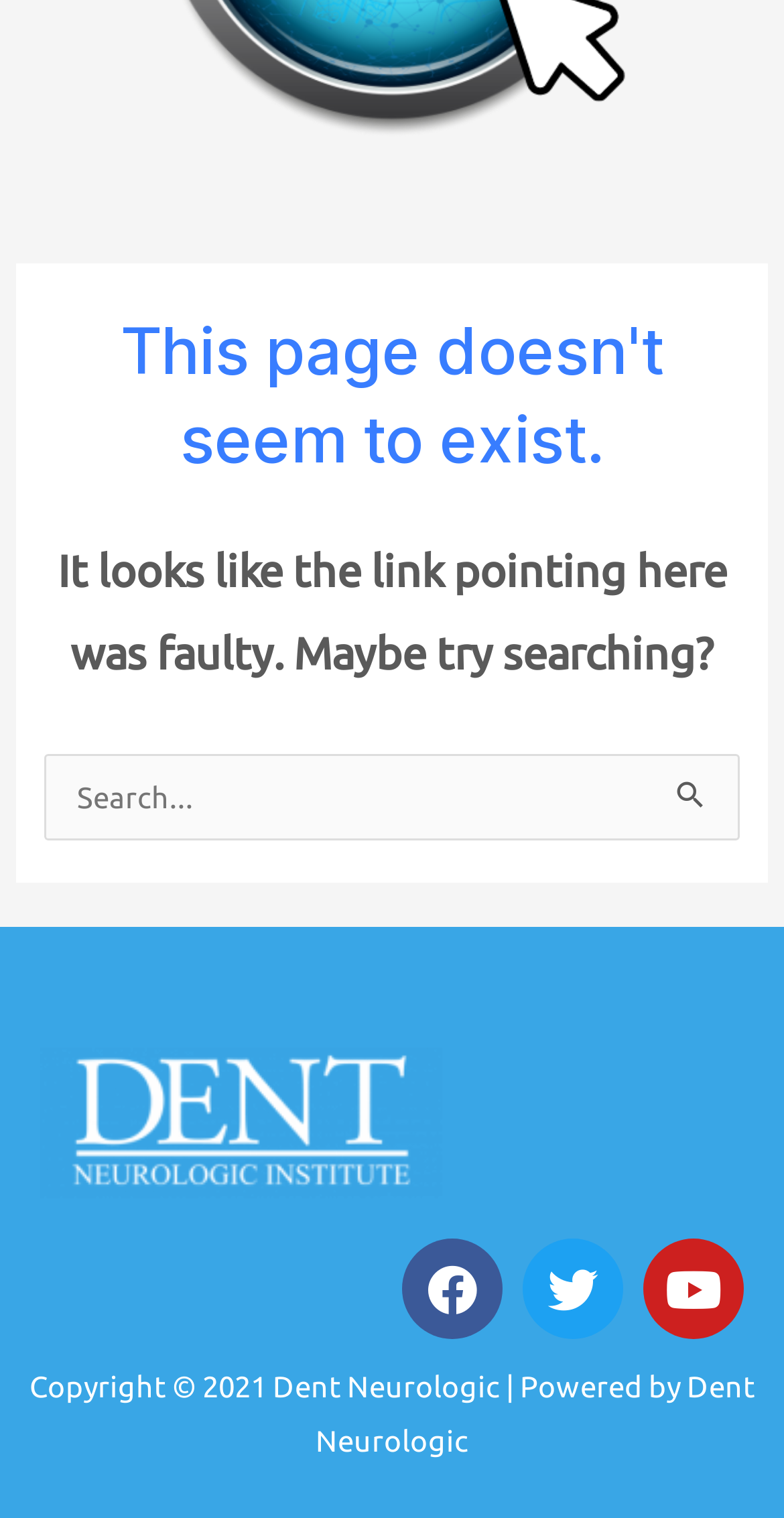Please reply to the following question using a single word or phrase: 
How many social media links are there?

3